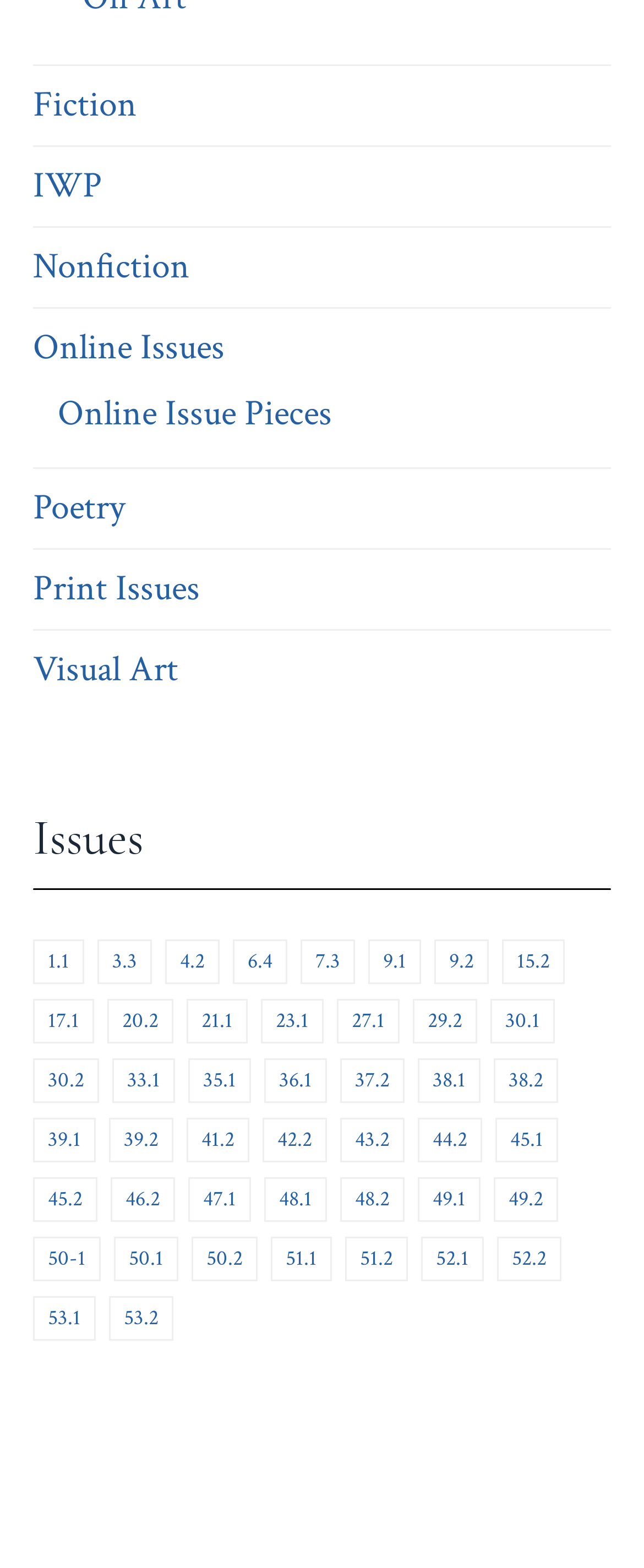What type of content is categorized on this webpage?
Please provide a single word or phrase based on the screenshot.

Literary issues